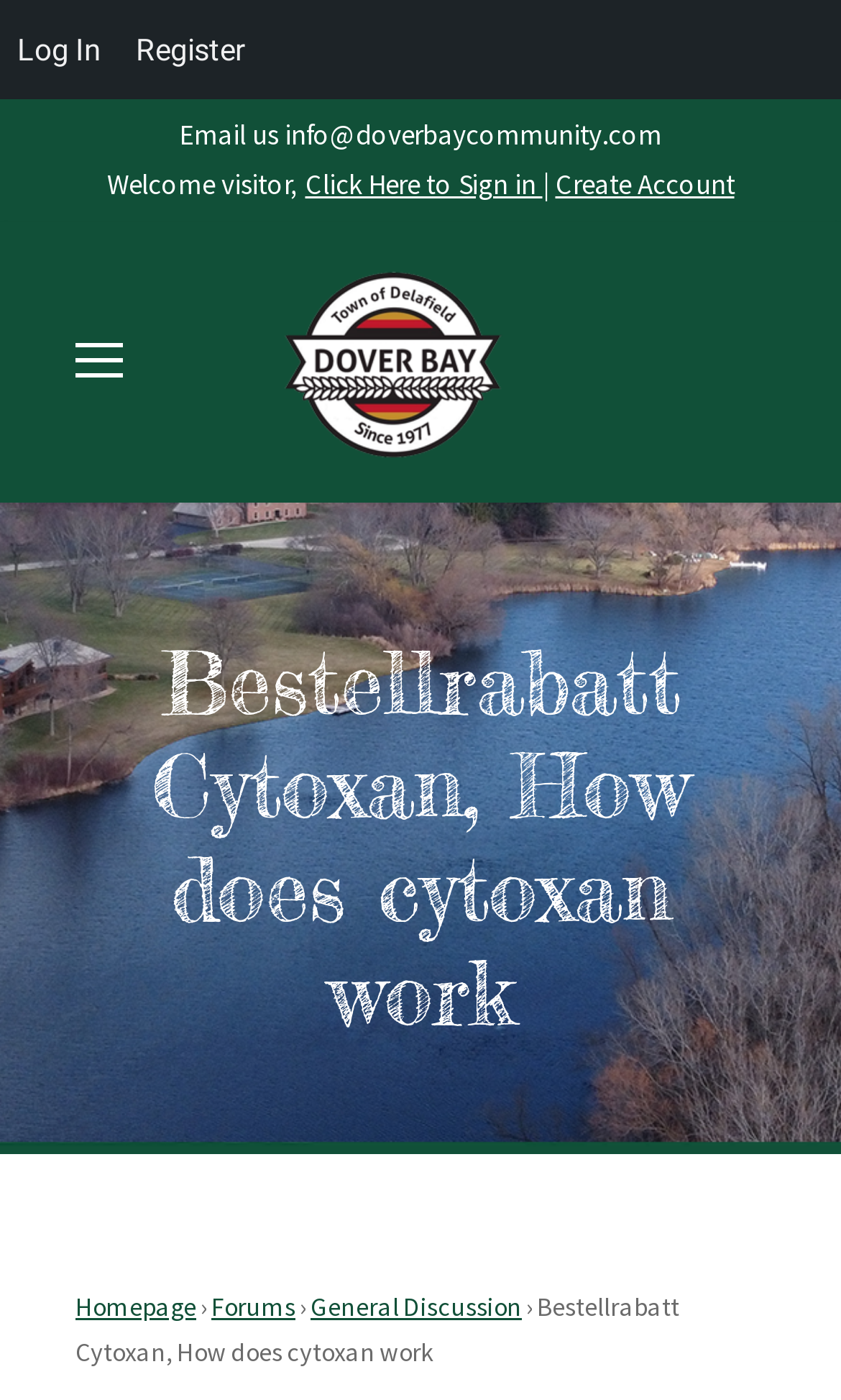Produce an elaborate caption capturing the essence of the webpage.

The webpage appears to be a community forum or discussion board, with a focus on the topic of Cytoxan. At the top of the page, there is a horizontal navigation bar with links to "Homepage", "Forums", and "General Discussion". Below this, there is a heading that reads "Bestellrabatt Cytoxan, How does cytoxan work", which takes up most of the width of the page.

In the top-right corner, there is a section with text that reads "Welcome visitor," followed by links to "Click Here to Sign in" and "Create Account", separated by a vertical bar. There is also an email address, "info@doverbaycommunity.com", displayed prominently.

On the left side of the page, there is a vertical column with two links, one of which is an empty link, and the other is an image link. The image is positioned above the two links.

At the very bottom of the page, there is a footer section with a repeated heading "Bestellrabatt Cytoxan, How does cytoxan work", and a link to "Log In" and "Register" on the far left.